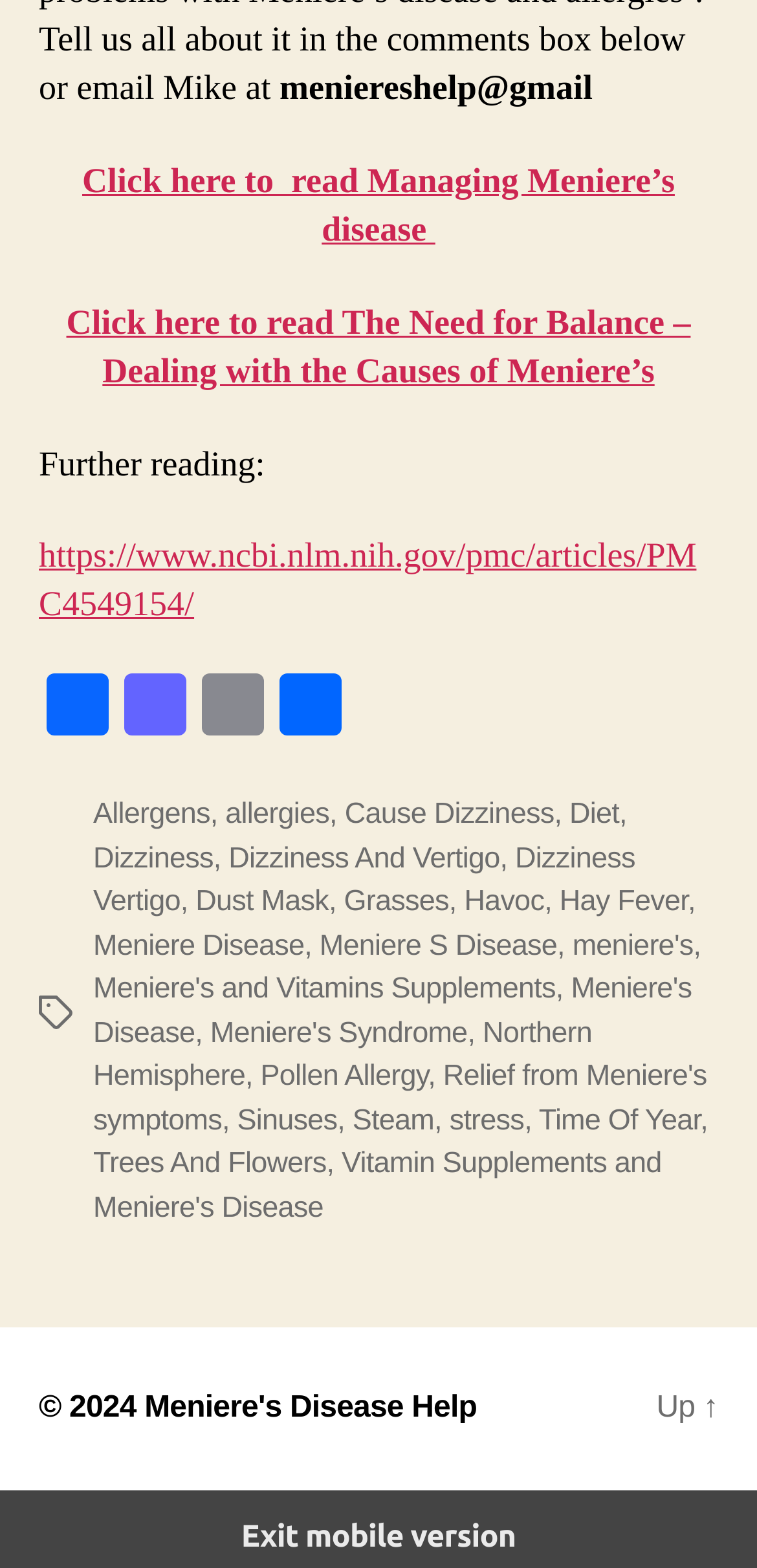Please provide a comprehensive response to the question below by analyzing the image: 
What is the email address provided?

The email address is found in the top section of the webpage, where it is displayed as a static text element.